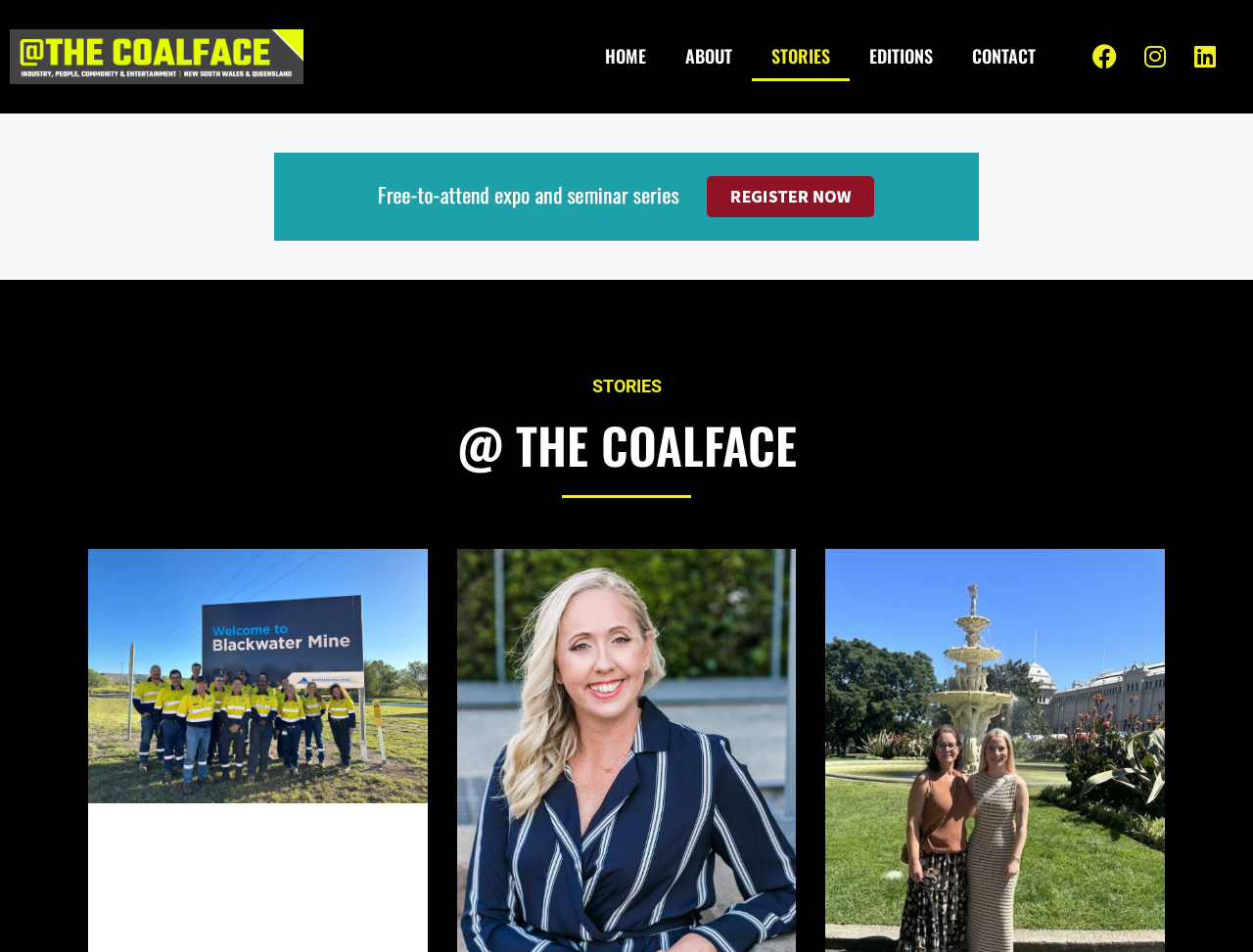What is the name of the company logo?
Look at the webpage screenshot and answer the question with a detailed explanation.

I found the company logo by looking at the image with the link '@The Coalface logo' and its bounding box coordinates [0.008, 0.031, 0.242, 0.088].